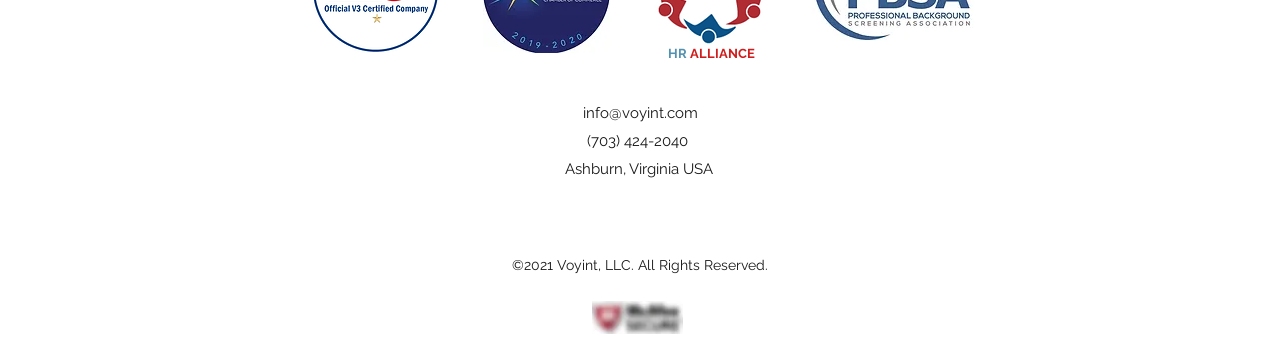Find and provide the bounding box coordinates for the UI element described here: "info@voyint.com". The coordinates should be given as four float numbers between 0 and 1: [left, top, right, bottom].

[0.455, 0.303, 0.545, 0.356]